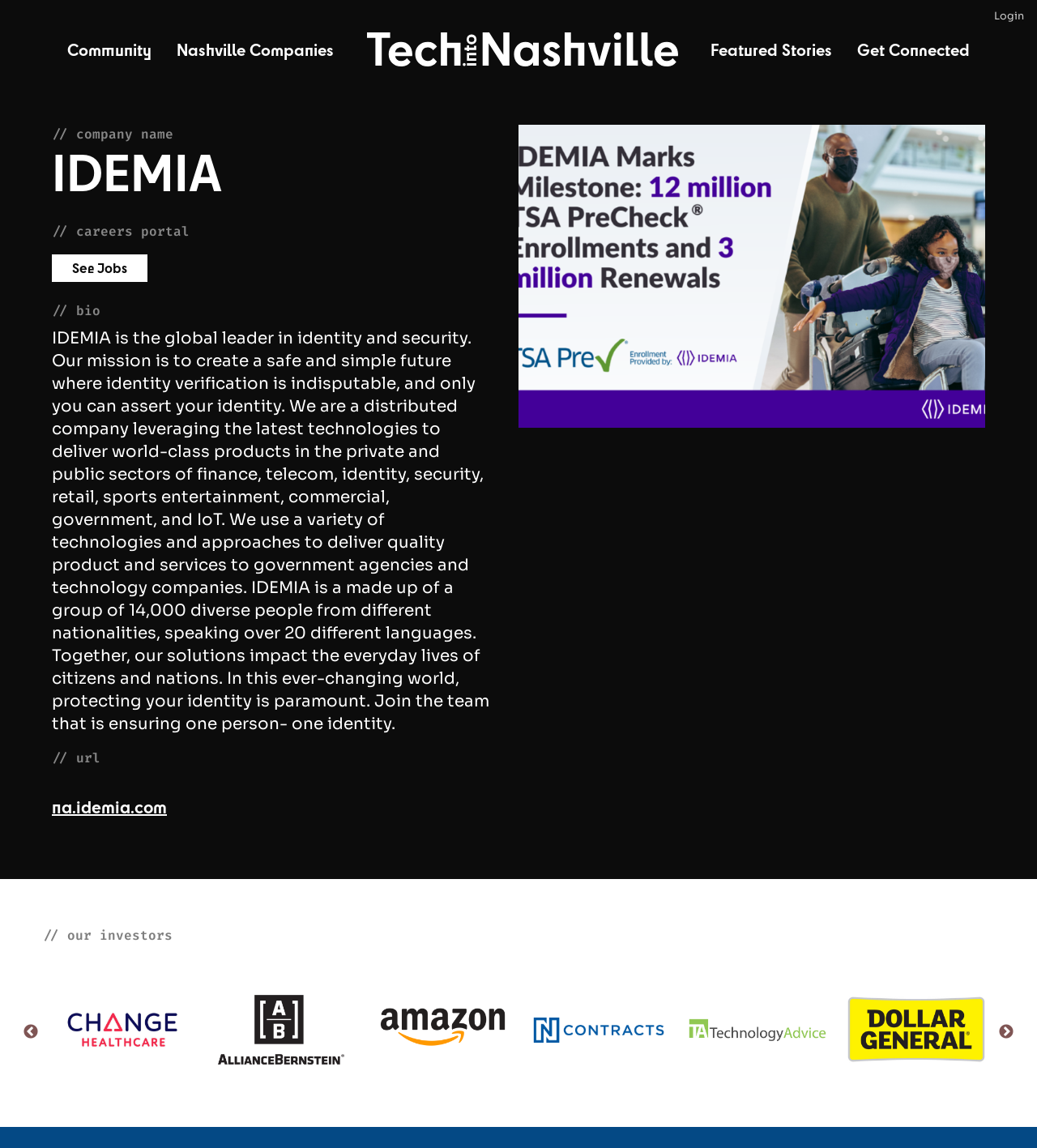Highlight the bounding box coordinates of the region I should click on to meet the following instruction: "View featured stories".

[0.674, 0.013, 0.815, 0.073]